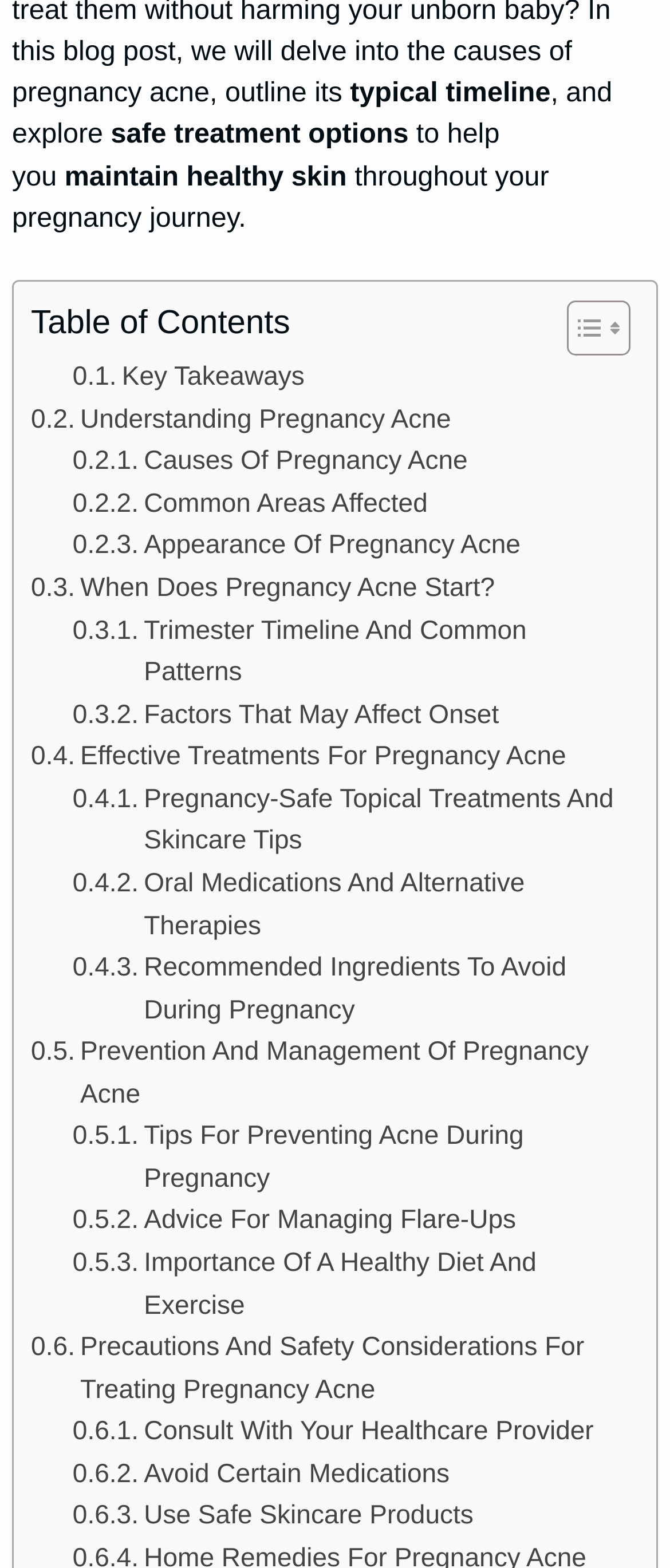Please identify the bounding box coordinates of the clickable area that will fulfill the following instruction: "Explore Causes Of Pregnancy Acne". The coordinates should be in the format of four float numbers between 0 and 1, i.e., [left, top, right, bottom].

[0.108, 0.282, 0.698, 0.309]